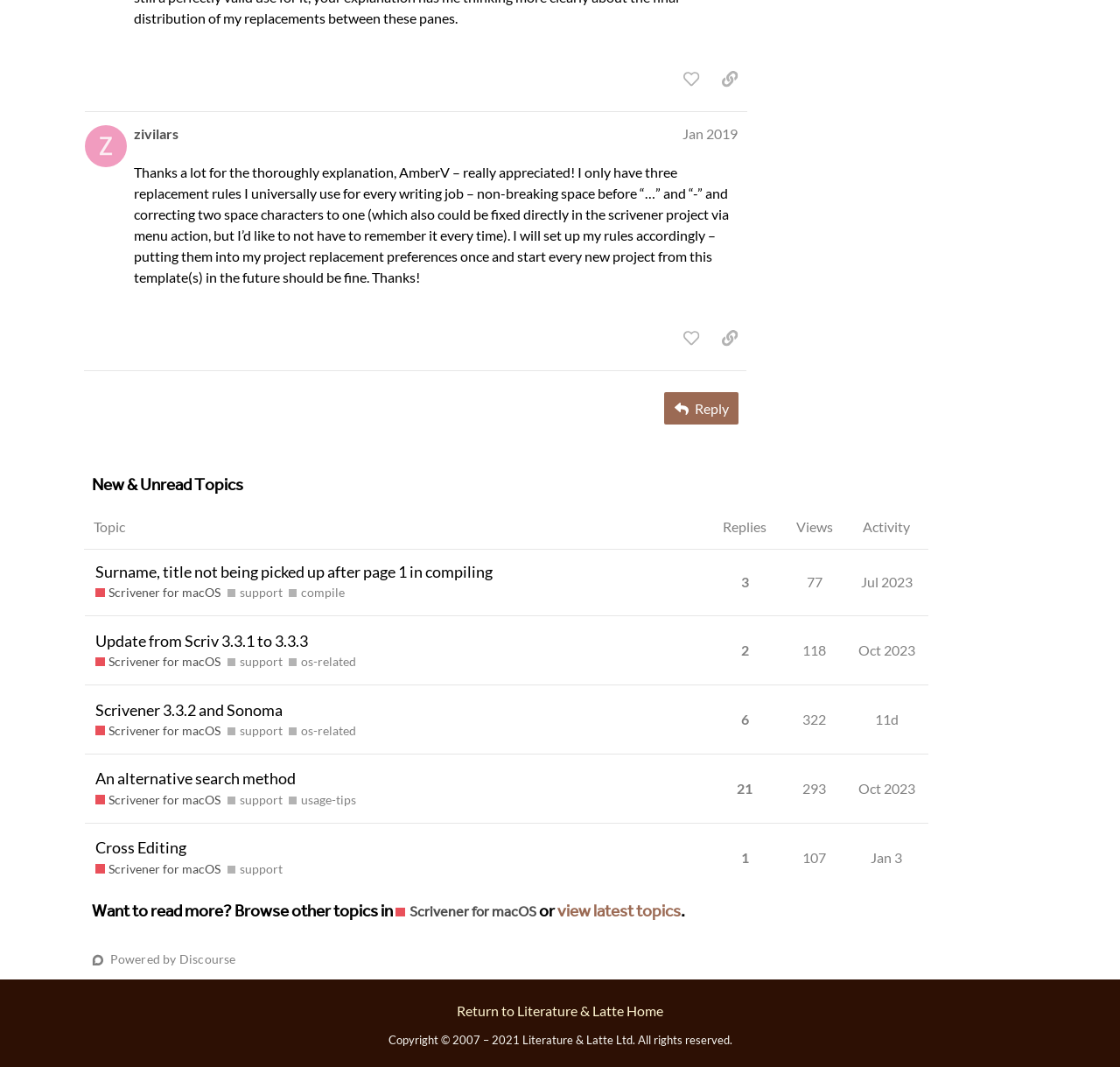Please identify the bounding box coordinates of the element that needs to be clicked to execute the following command: "like this post". Provide the bounding box using four float numbers between 0 and 1, formatted as [left, top, right, bottom].

[0.602, 0.06, 0.632, 0.088]